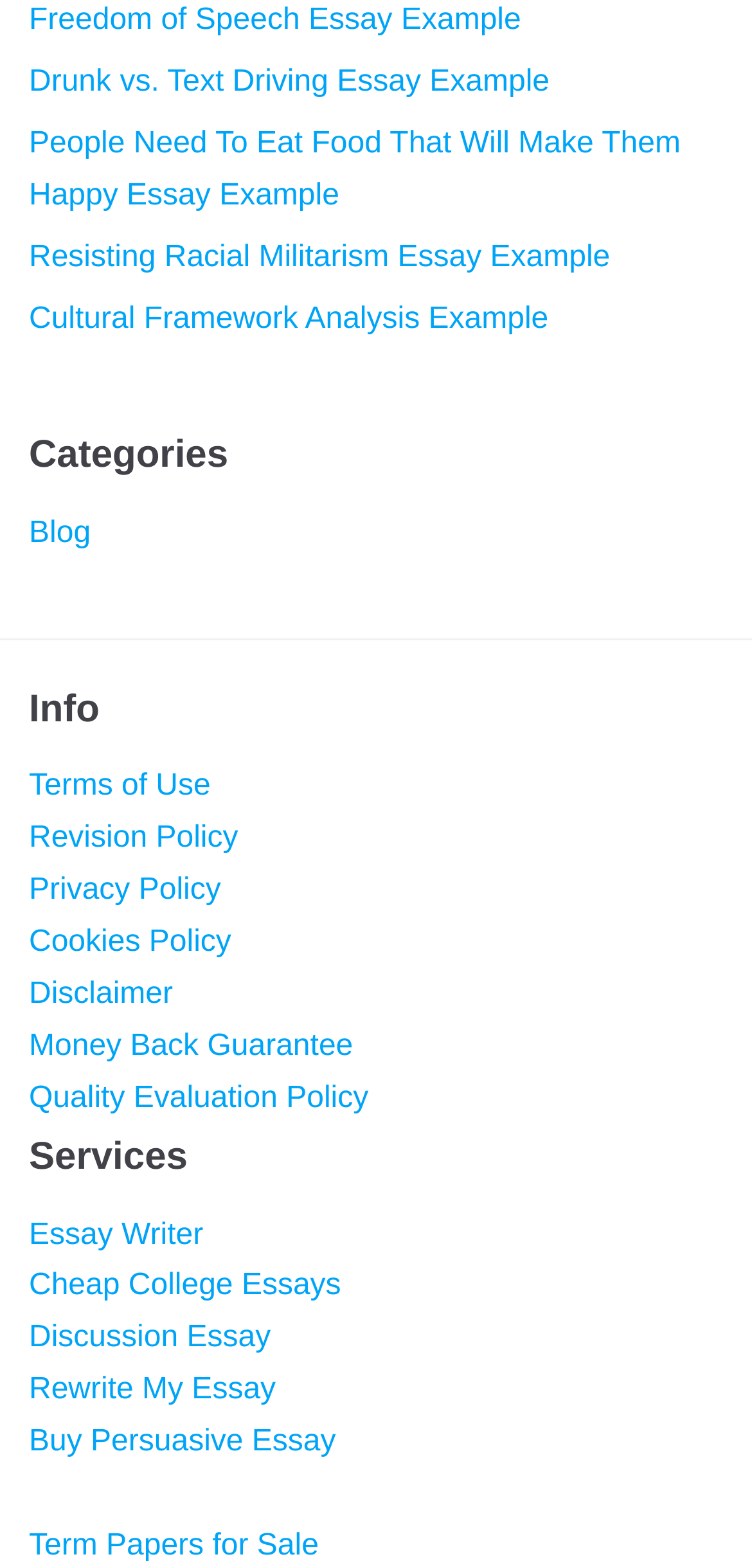Please find the bounding box for the UI element described by: "Term Papers for Sale".

[0.038, 0.976, 0.424, 0.996]